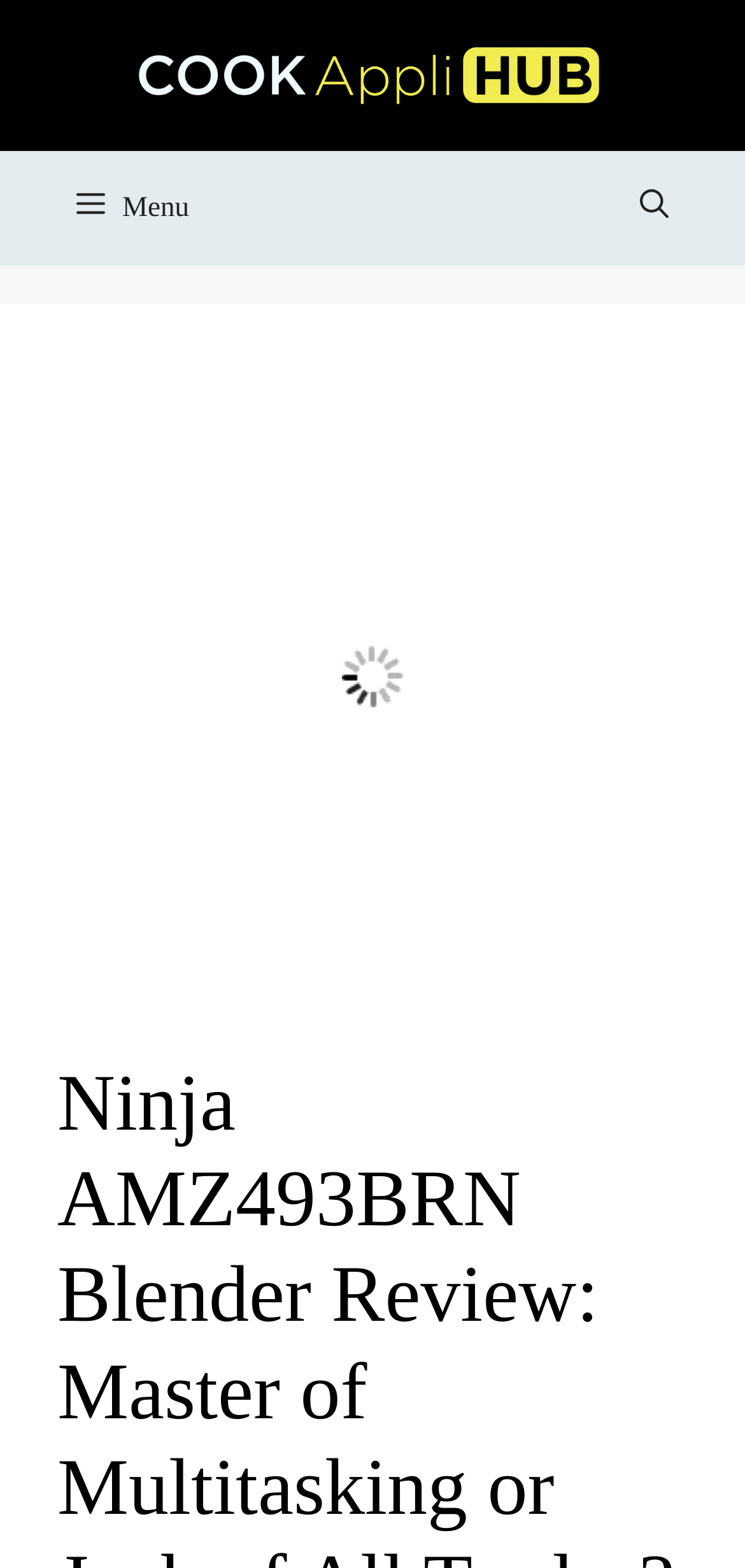Answer this question in one word or a short phrase: What is the name of the website?

CookAppliHub